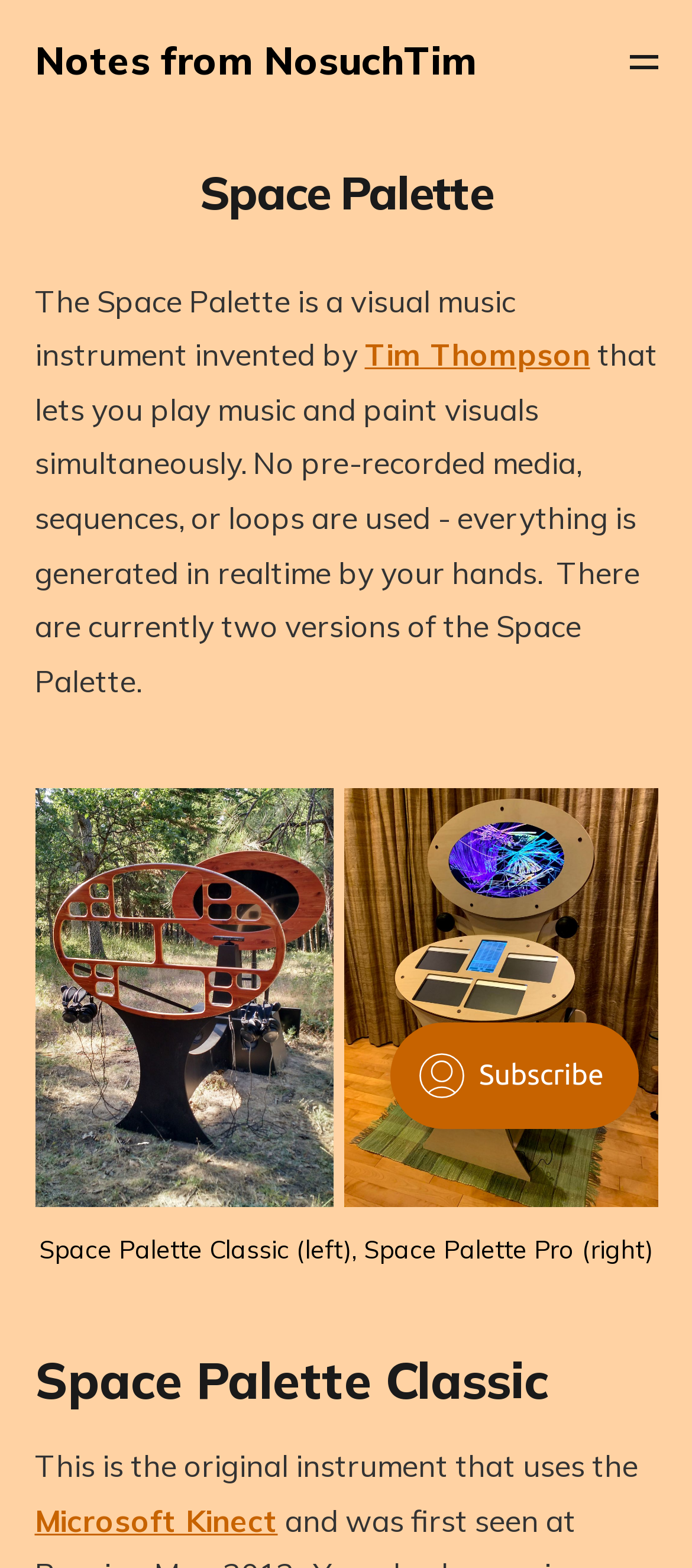Give an in-depth explanation of the webpage layout and content.

The webpage is about the Space Palette, a visual music instrument invented by Tim Thompson. At the top, there is a link to "Notes from NosuchTim" and a header with the title "Space Palette". Below the title, there is a brief description of the instrument, stating that it allows users to play music and paint visuals simultaneously without using pre-recorded media, sequences, or loops.

To the right of the description, there is a link to Tim Thompson's email address. The description continues, mentioning that there are two versions of the Space Palette. Below this text, there is a figure with an image, likely showcasing the two versions of the instrument. The figure has a caption that reads "Space Palette Classic (left), Space Palette Pro (right)".

Underneath the figure, there is a heading that reads "Space Palette Classic", followed by a brief description of this original instrument, which uses the Microsoft Kinect. There is a link to Microsoft Kinect at the bottom of the page.

On the right side of the page, there is an iframe with the title "portal-trigger", which seems to be a separate component or widget.